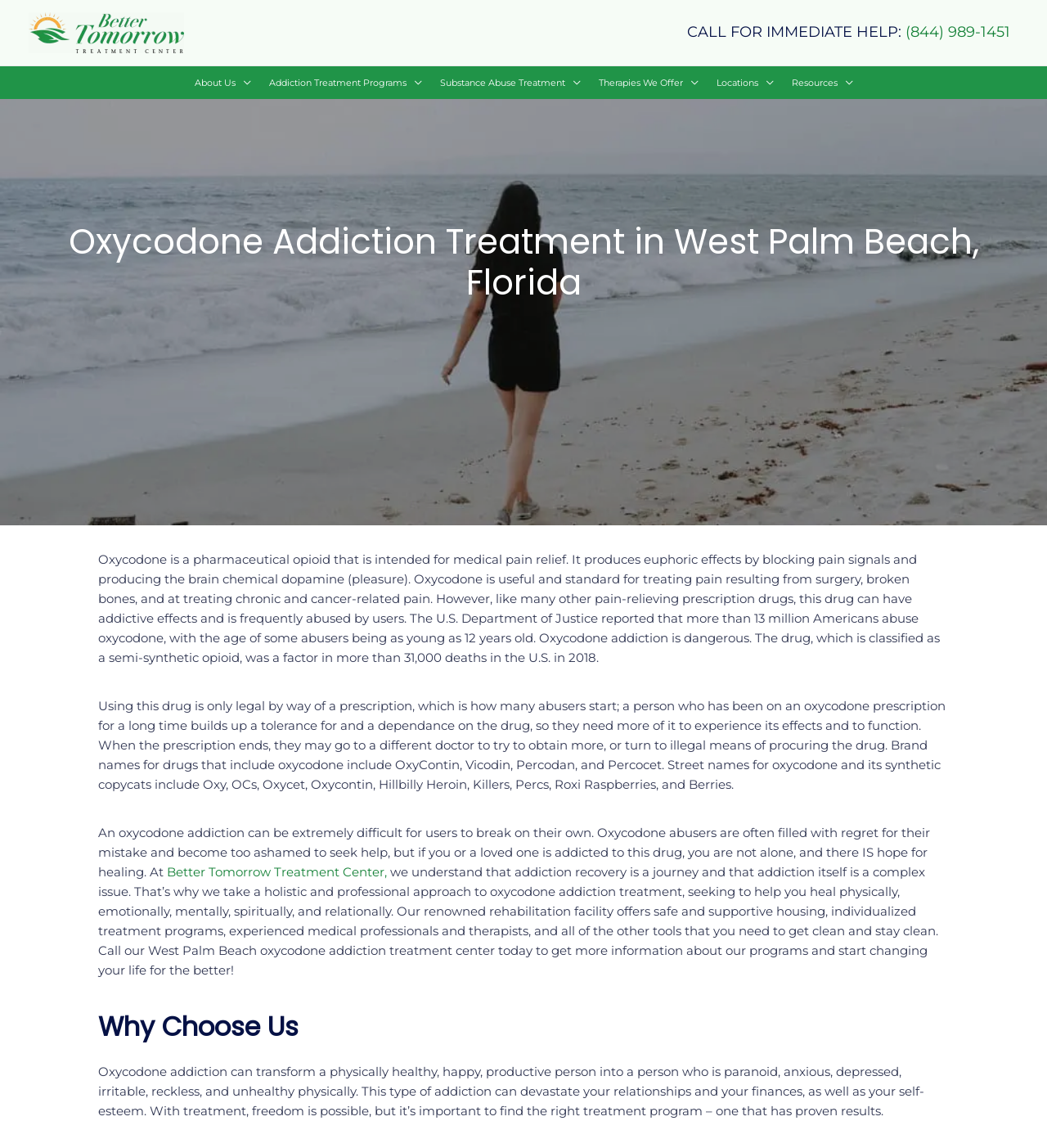Locate the bounding box coordinates of the UI element described by: "parent_node: Locations aria-label="Menu Toggle"". Provide the coordinates as four float numbers between 0 and 1, formatted as [left, top, right, bottom].

[0.724, 0.058, 0.739, 0.086]